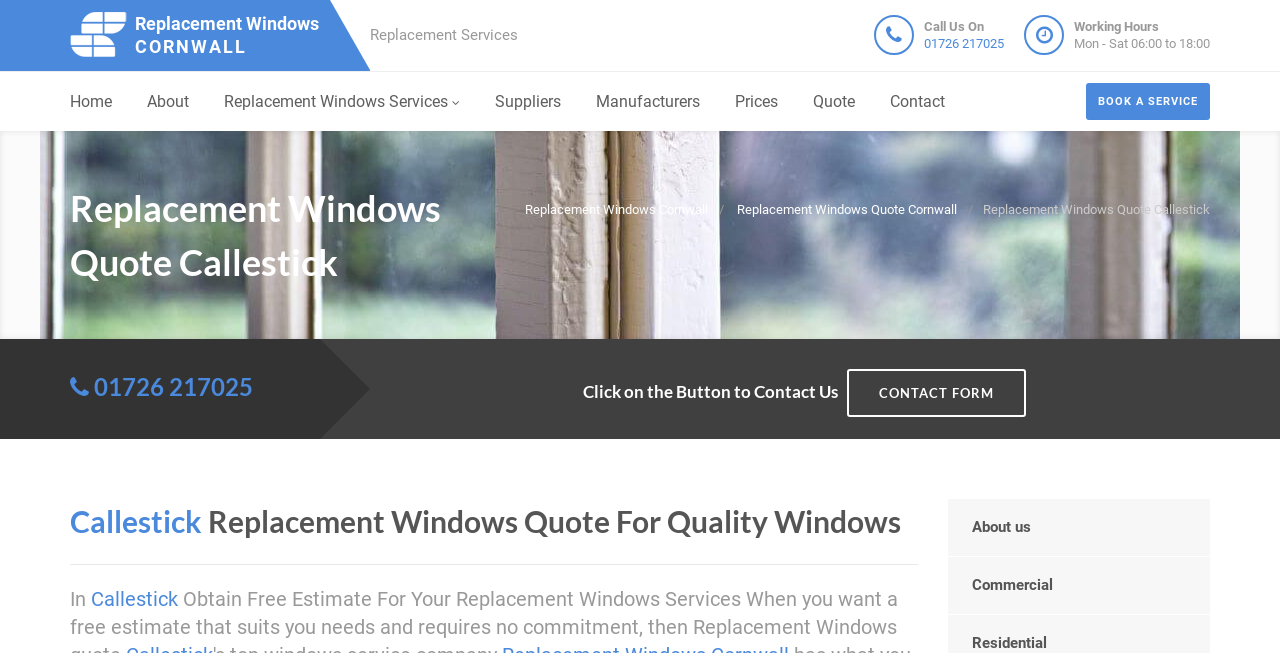Determine the bounding box coordinates of the clickable region to follow the instruction: "Book a service".

[0.848, 0.126, 0.945, 0.184]